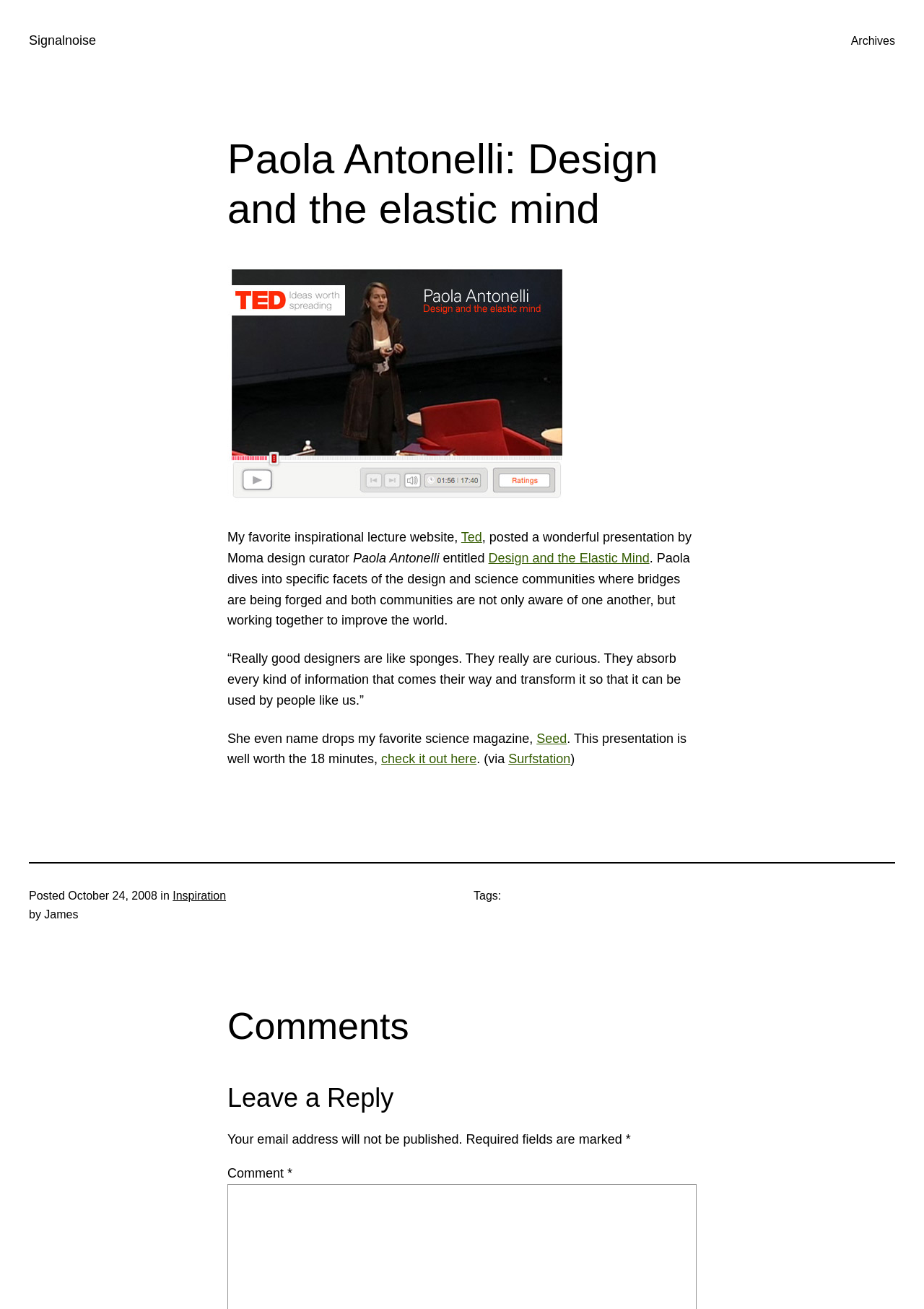Find and specify the bounding box coordinates that correspond to the clickable region for the instruction: "Check out the presentation by Paola Antonelli".

[0.413, 0.574, 0.516, 0.585]